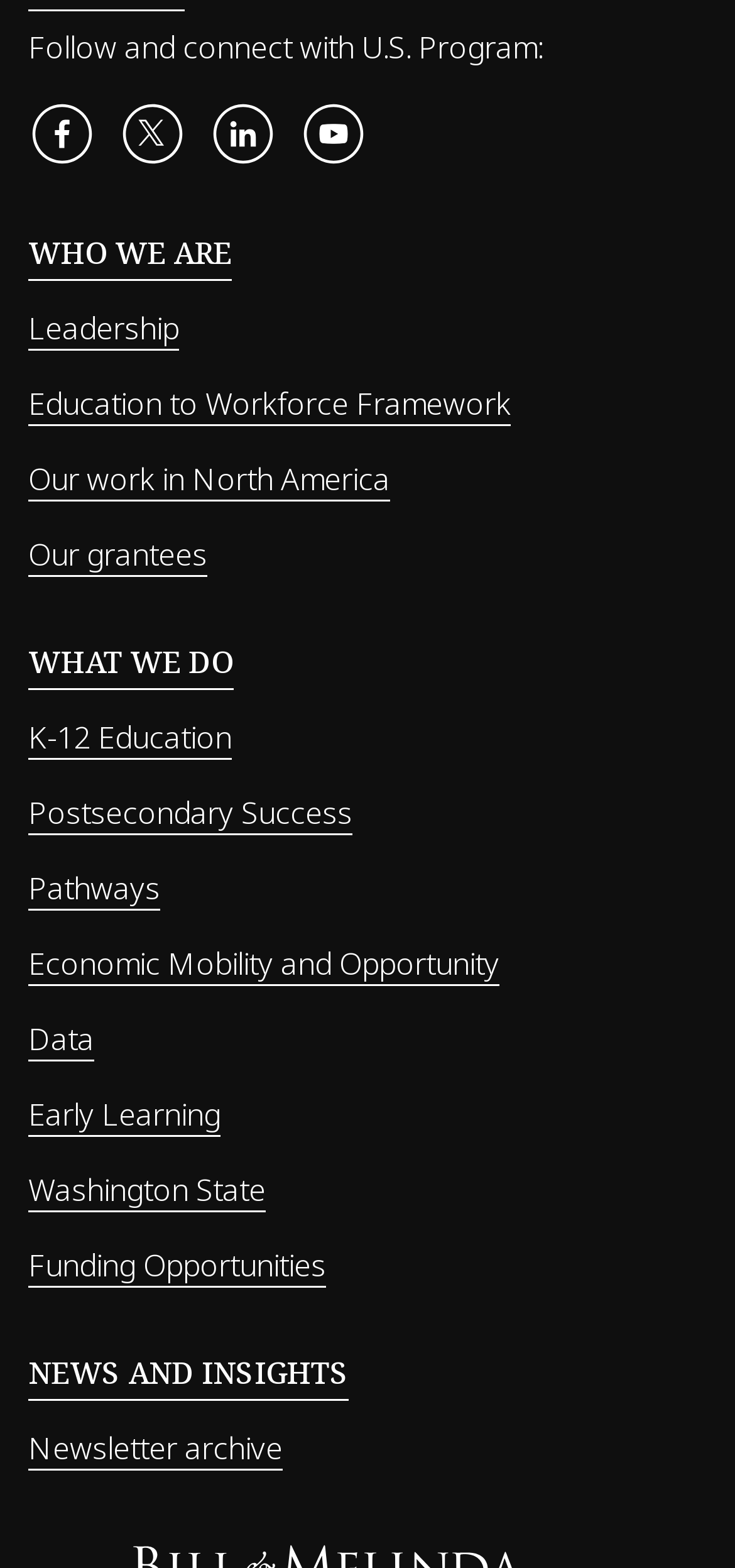Refer to the screenshot and answer the following question in detail:
What is the last item in the 'WHAT WE DO' section?

I looked at the list of links under the 'WHAT WE DO' heading and found that the last item is 'Funding Opportunities'.